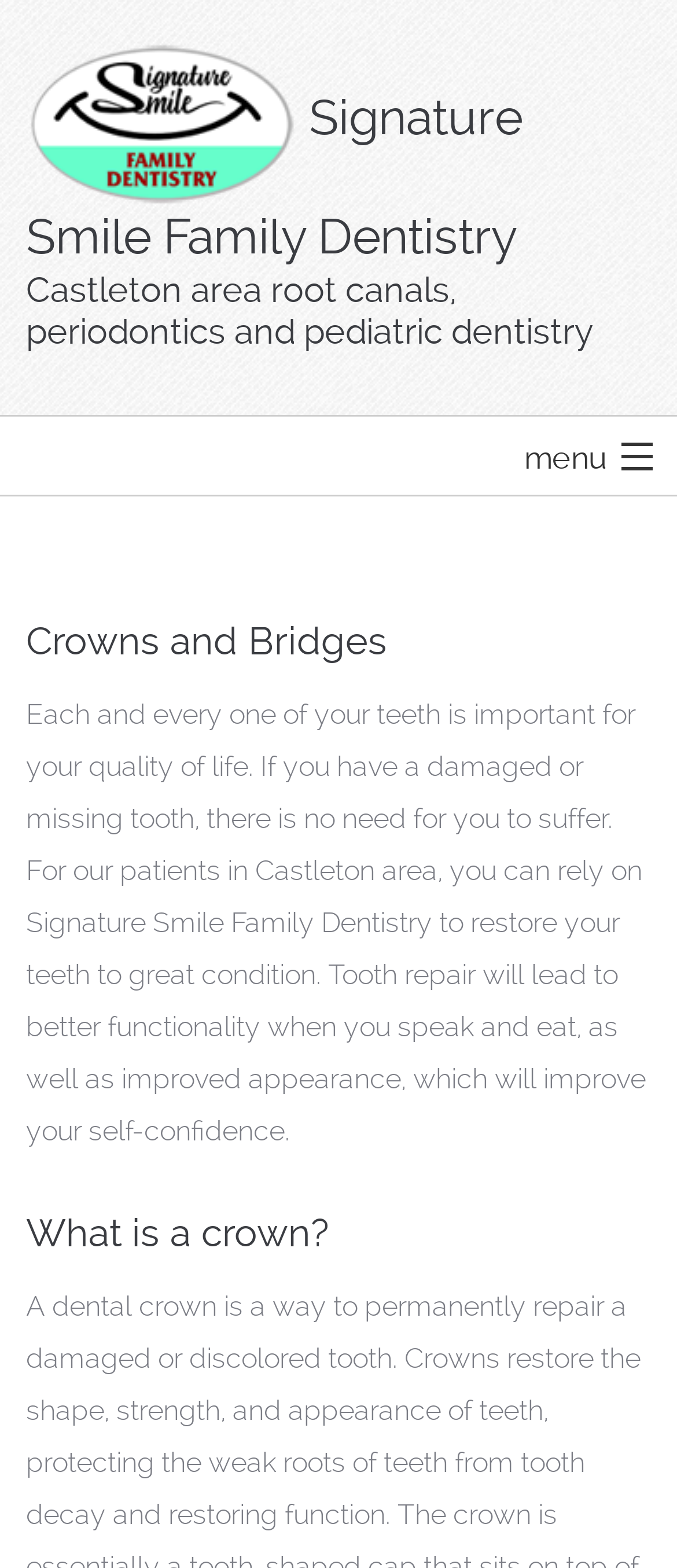Pinpoint the bounding box coordinates of the clickable area necessary to execute the following instruction: "Read about Family Dentistry". The coordinates should be given as four float numbers between 0 and 1, namely [left, top, right, bottom].

[0.0, 0.448, 1.0, 0.515]